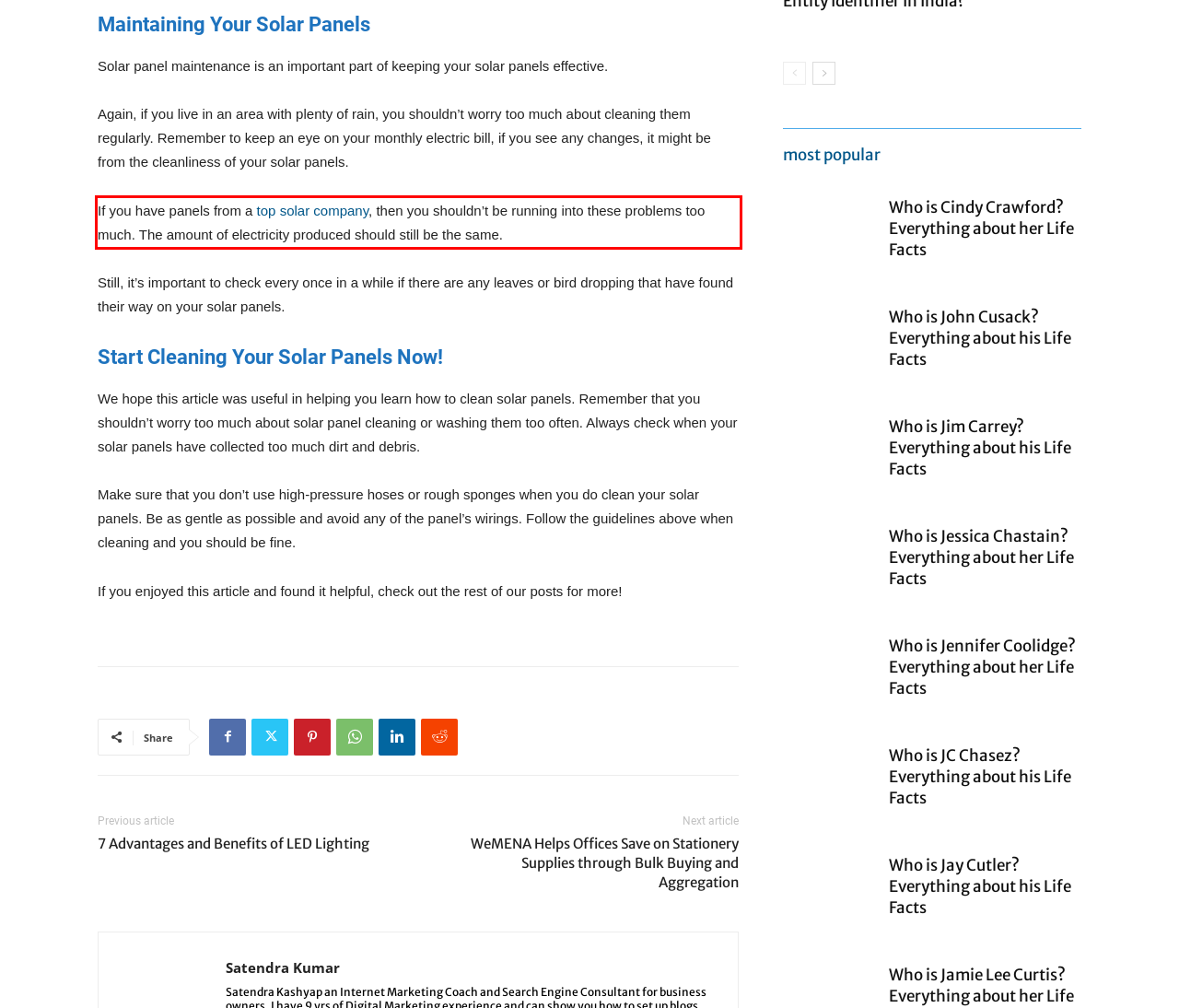You are provided with a screenshot of a webpage containing a red bounding box. Please extract the text enclosed by this red bounding box.

If you have panels from a top solar company, then you shouldn’t be running into these problems too much. The amount of electricity produced should still be the same.